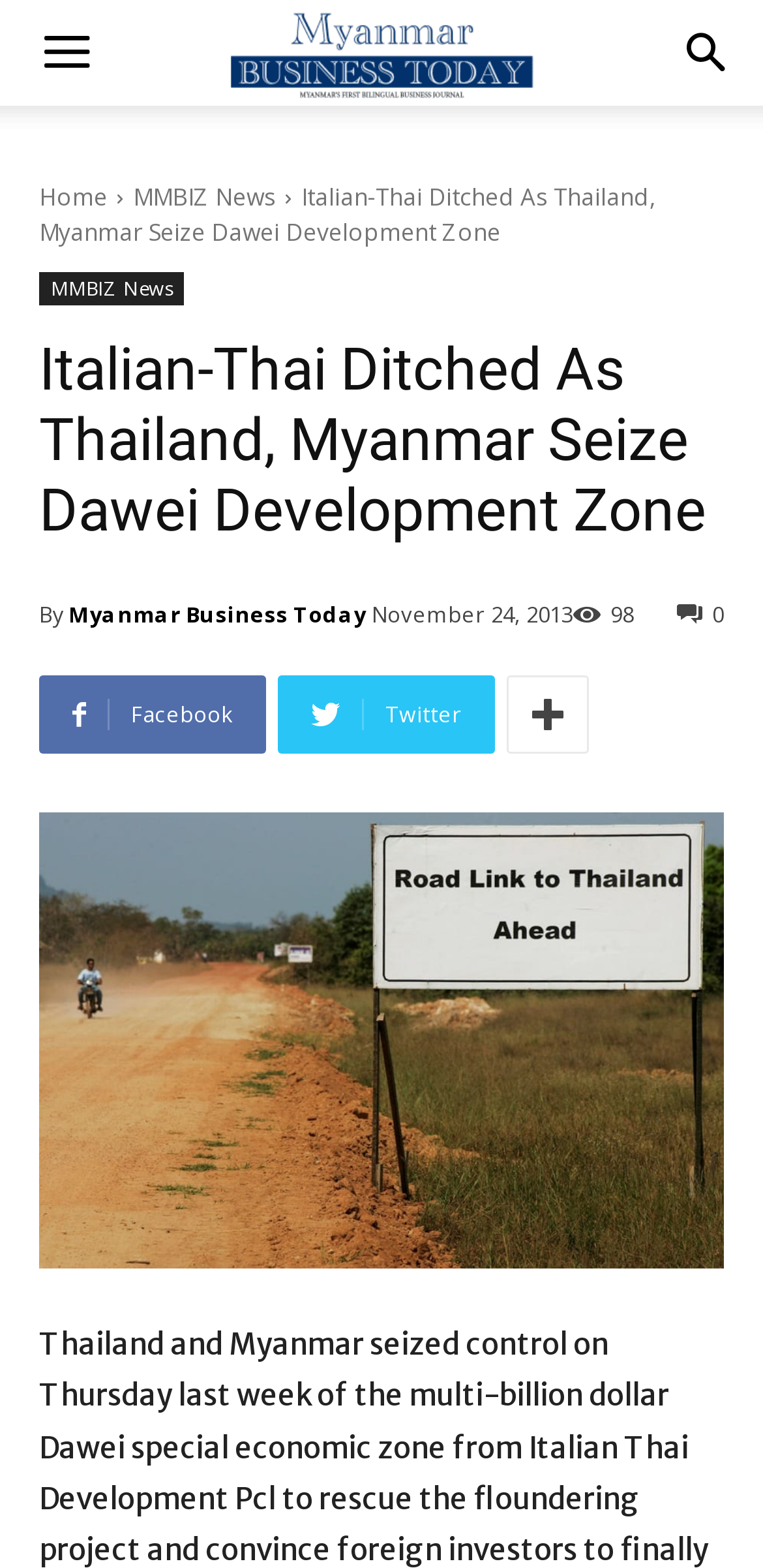What is the date of the article?
From the screenshot, provide a brief answer in one word or phrase.

November 24, 2013